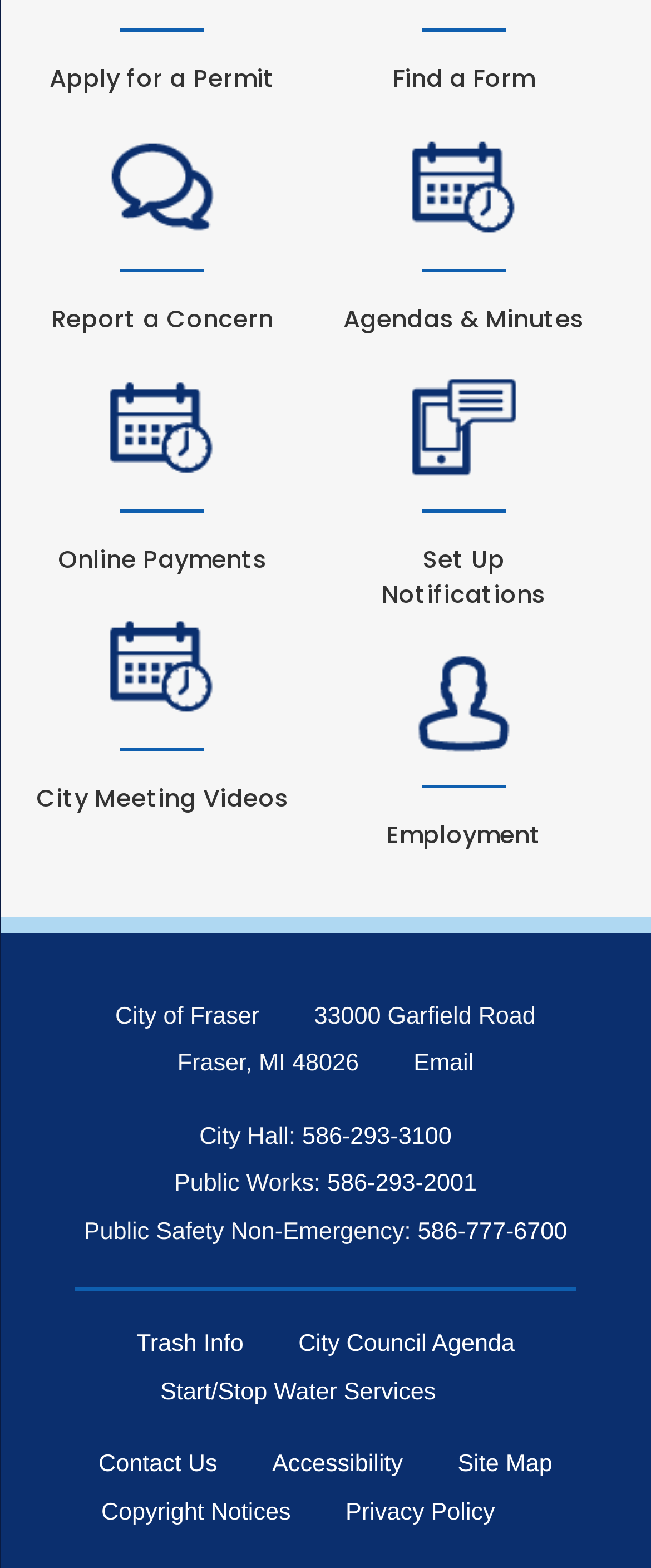Please find the bounding box coordinates of the element that you should click to achieve the following instruction: "Make an online payment". The coordinates should be presented as four float numbers between 0 and 1: [left, top, right, bottom].

[0.037, 0.223, 0.461, 0.369]